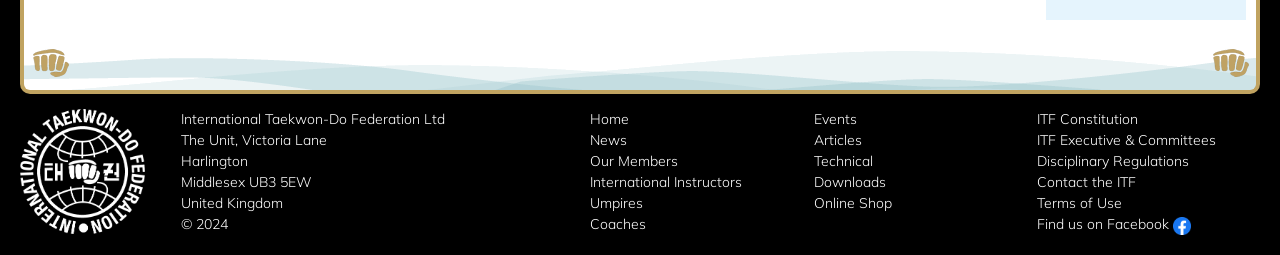Locate the bounding box coordinates of the UI element described by: "Contact the ITF". The bounding box coordinates should consist of four float numbers between 0 and 1, i.e., [left, top, right, bottom].

[0.81, 0.679, 0.887, 0.75]